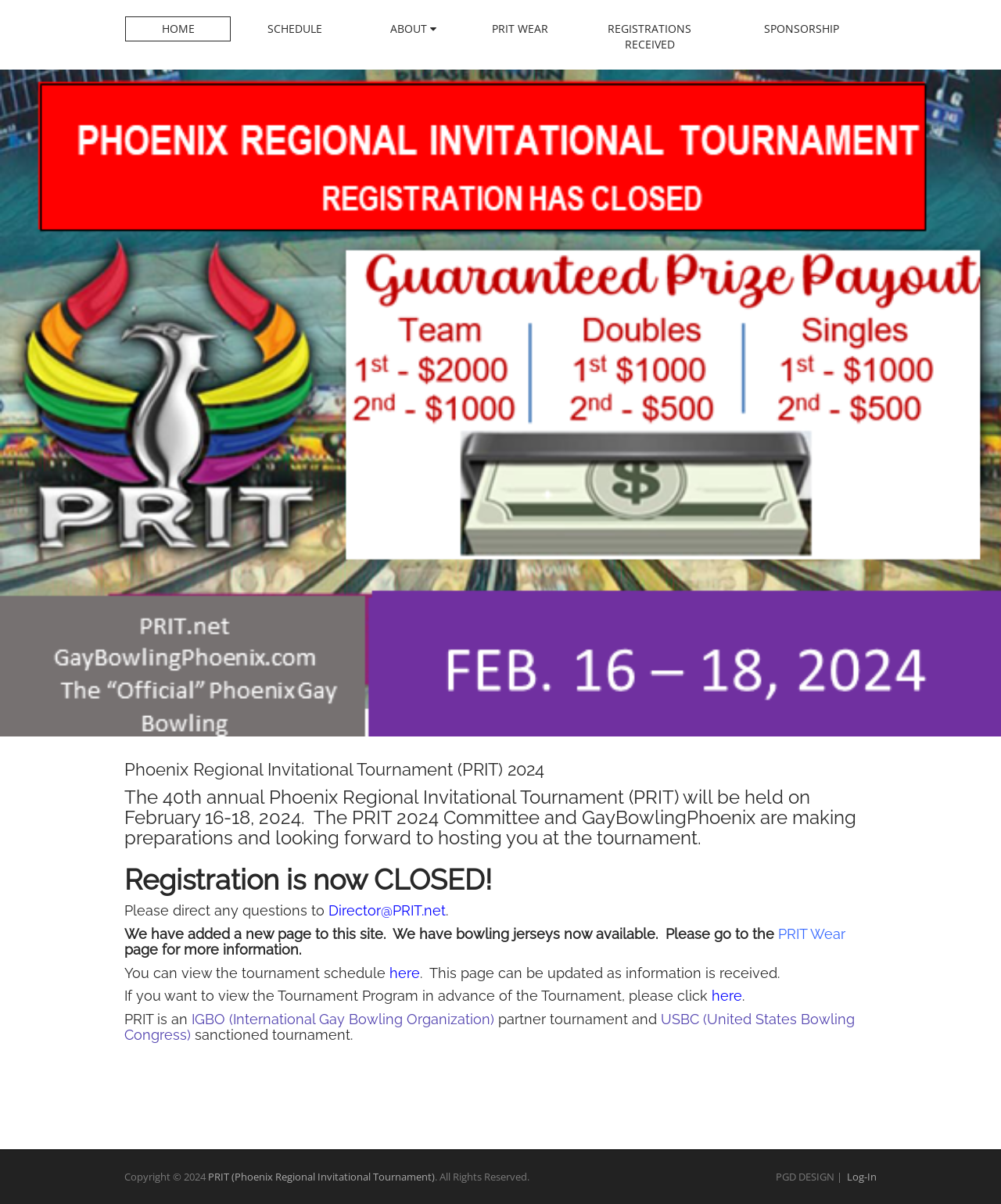Find and extract the text of the primary heading on the webpage.

Registration is now CLOSED!